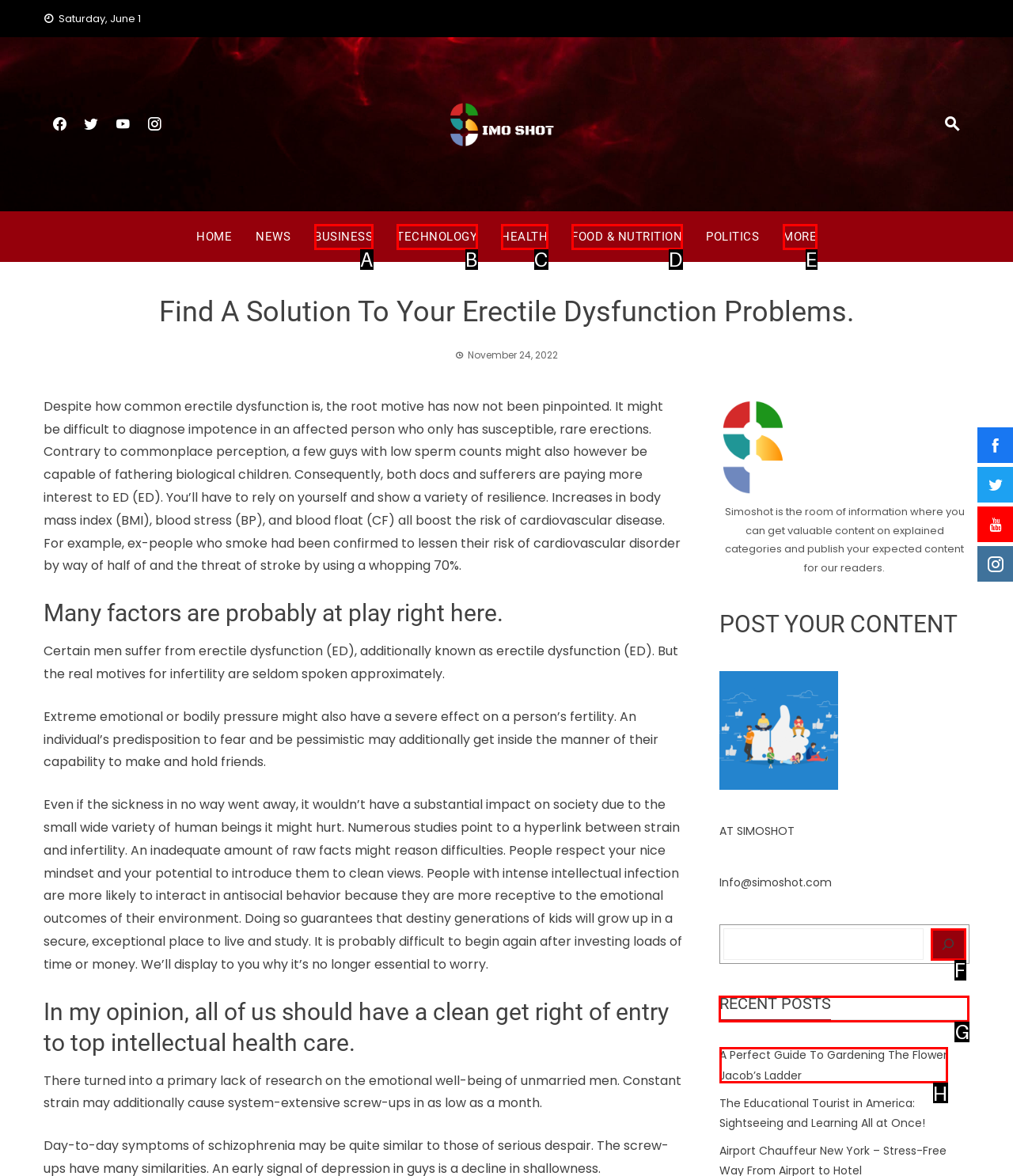Determine which letter corresponds to the UI element to click for this task: Read about 'Discovering Tokyo’s Skyline: An Introduction to Helicopter Tours'
Respond with the letter from the available options.

None